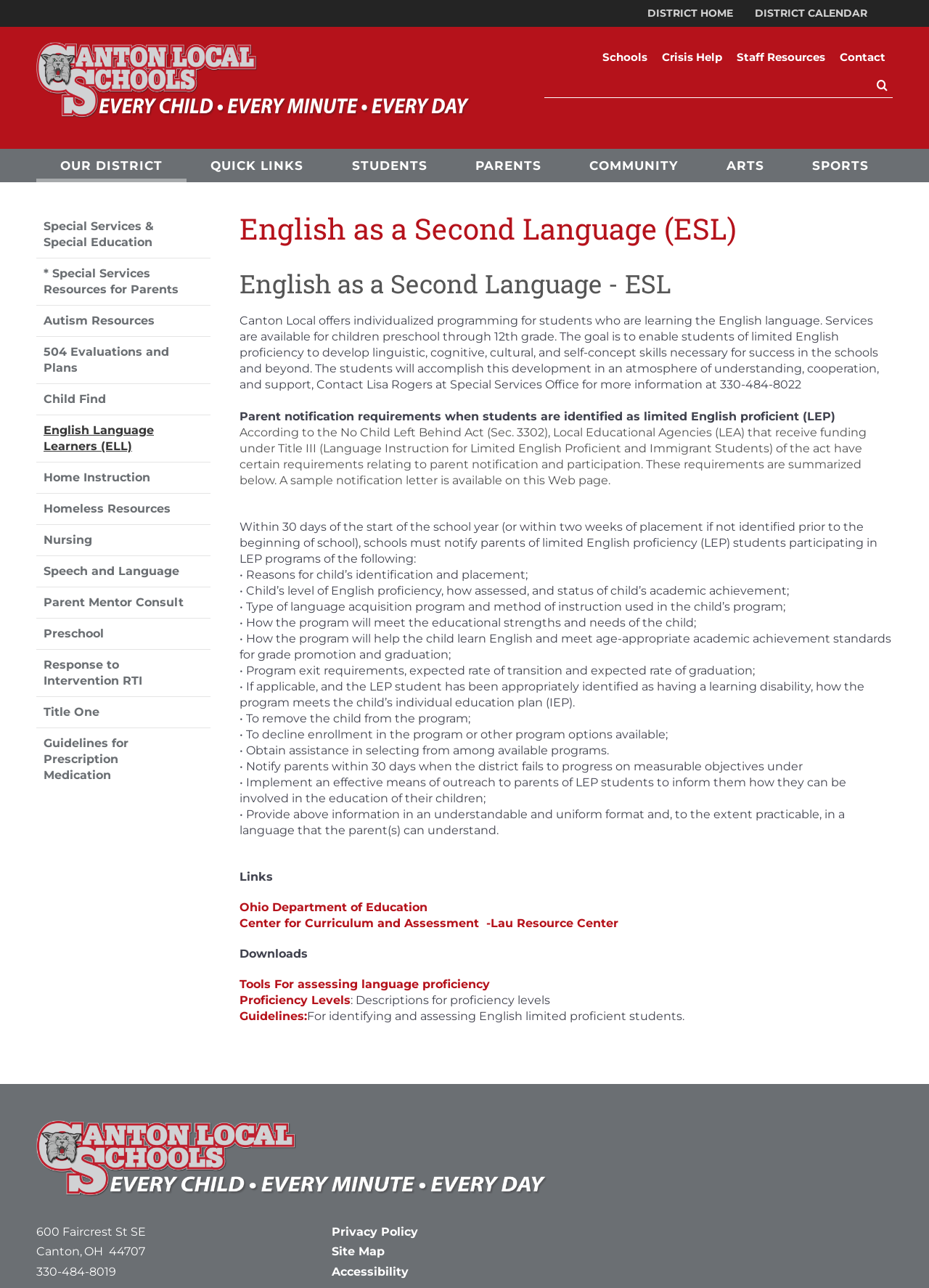Refer to the element description Board of Education and identify the corresponding bounding box in the screenshot. Format the coordinates as (top-left x, top-left y, bottom-right x, bottom-right y) with values in the range of 0 to 1.

[0.305, 0.219, 0.532, 0.237]